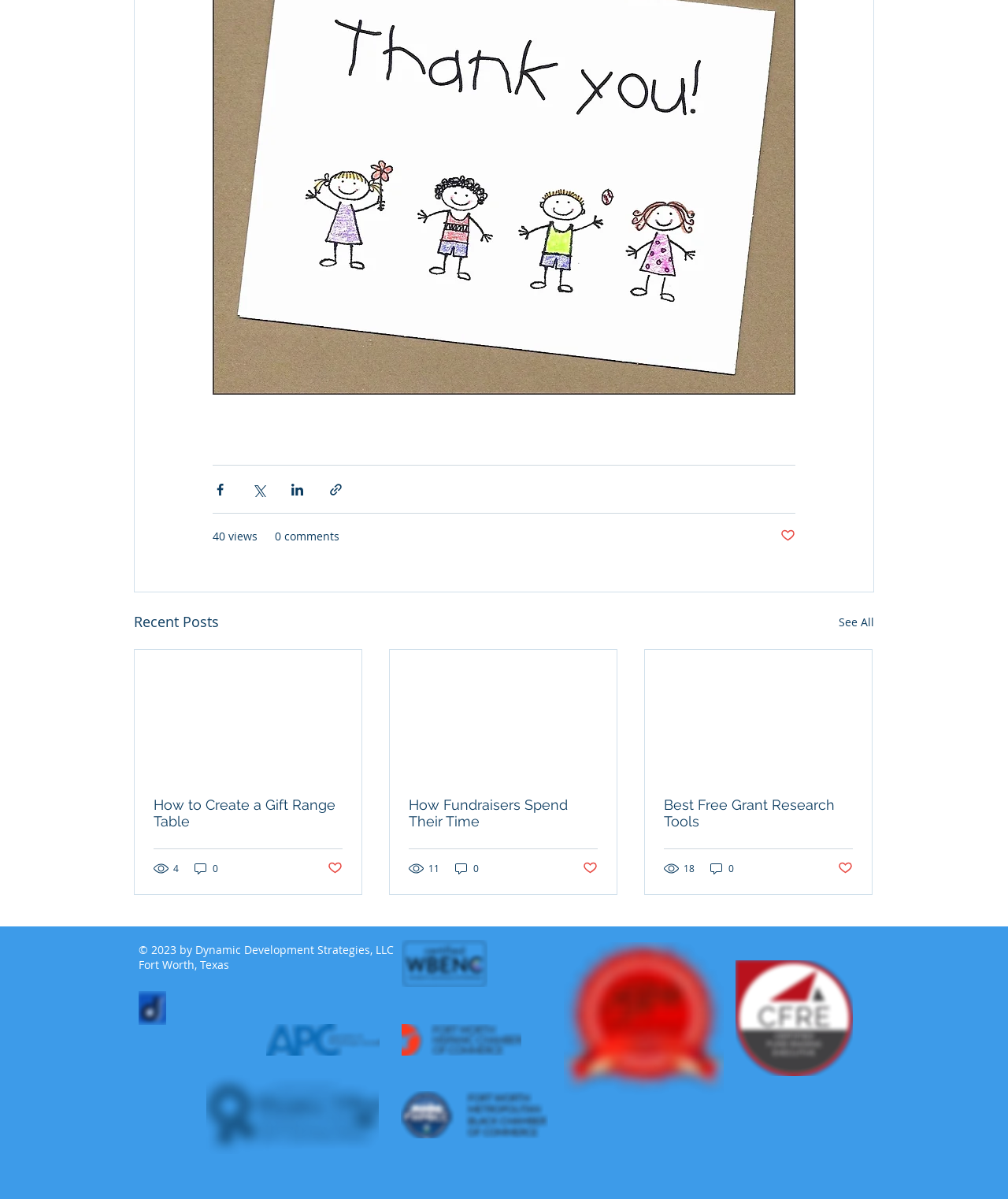Locate the bounding box coordinates of the clickable region to complete the following instruction: "Read the article 'How to Create a Gift Range Table'."

[0.152, 0.665, 0.34, 0.692]